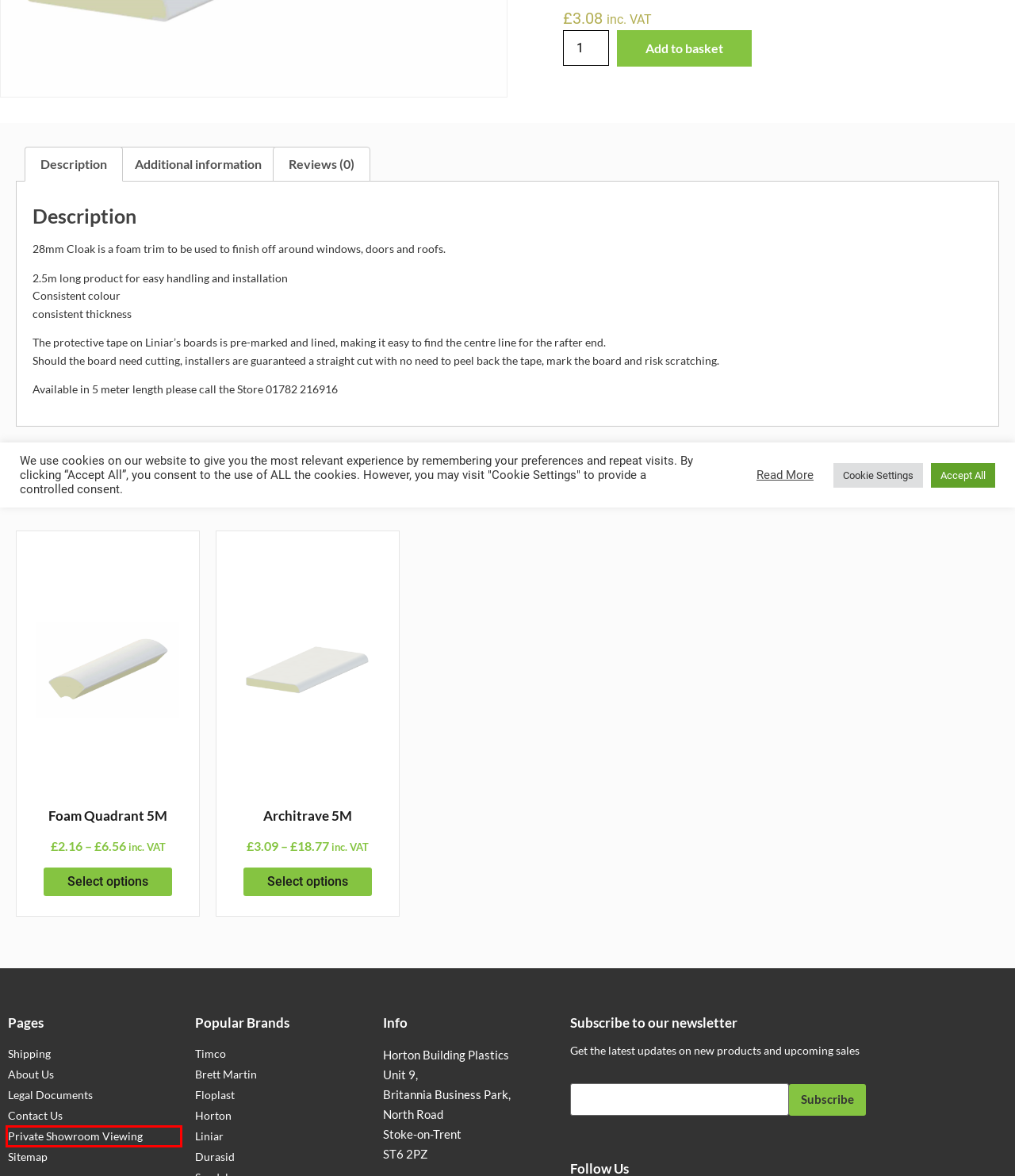View the screenshot of the webpage containing a red bounding box around a UI element. Select the most fitting webpage description for the new page shown after the element in the red bounding box is clicked. Here are the candidates:
A. Contact Us - Horton Online Store
B. Sealants & Adhesives Archives - Horton Online Store
C. Architrave 5M - Horton Online Store
D. Foam Quadrant 5M - Horton Online Store
E. Fascias Archives - Horton Online Store
F. Private Showroom Viewing - Horton Online Store
G. Sale Archives - Horton Online Store
H. Legal Documents - Horton Online Store

F